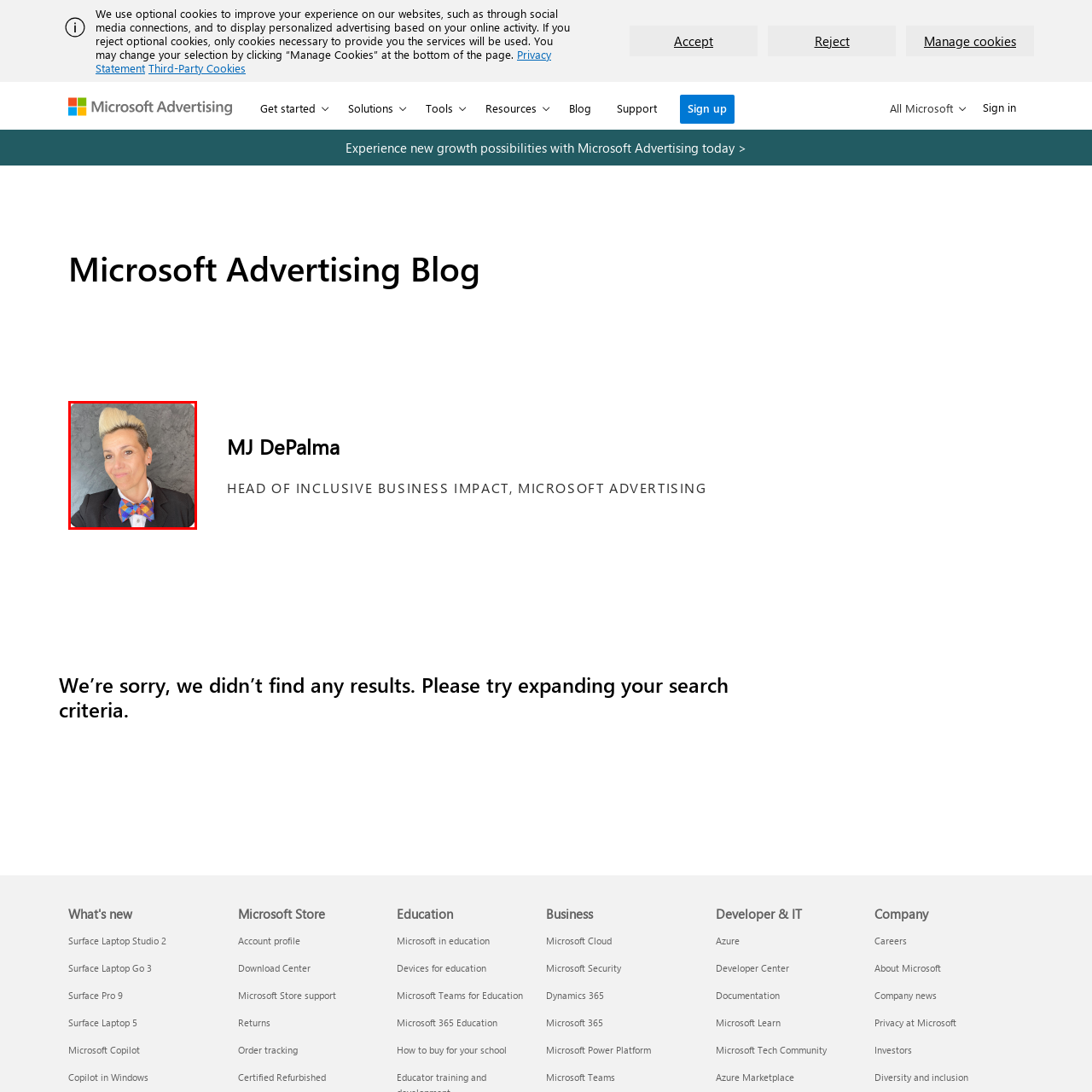Give a detailed account of the visual elements present in the image highlighted by the red border.

The image features a person with a distinctive, stylish appearance, showcasing a tall, blonde hairstyle and wearing a bold, colorful bow tie. They are dressed in a formal black suit, which contrasts with the playful pattern of the bow tie. The background appears textured and dark, emphasizing the subject's vibrant attire. This image accompanies a profile indicating that the individual is MJ DePalma, the Head of Inclusive Business Impact at Microsoft Advertising, reflecting a professional yet creative persona aligned with their role in promoting inclusivity and innovation in the advertising sector.